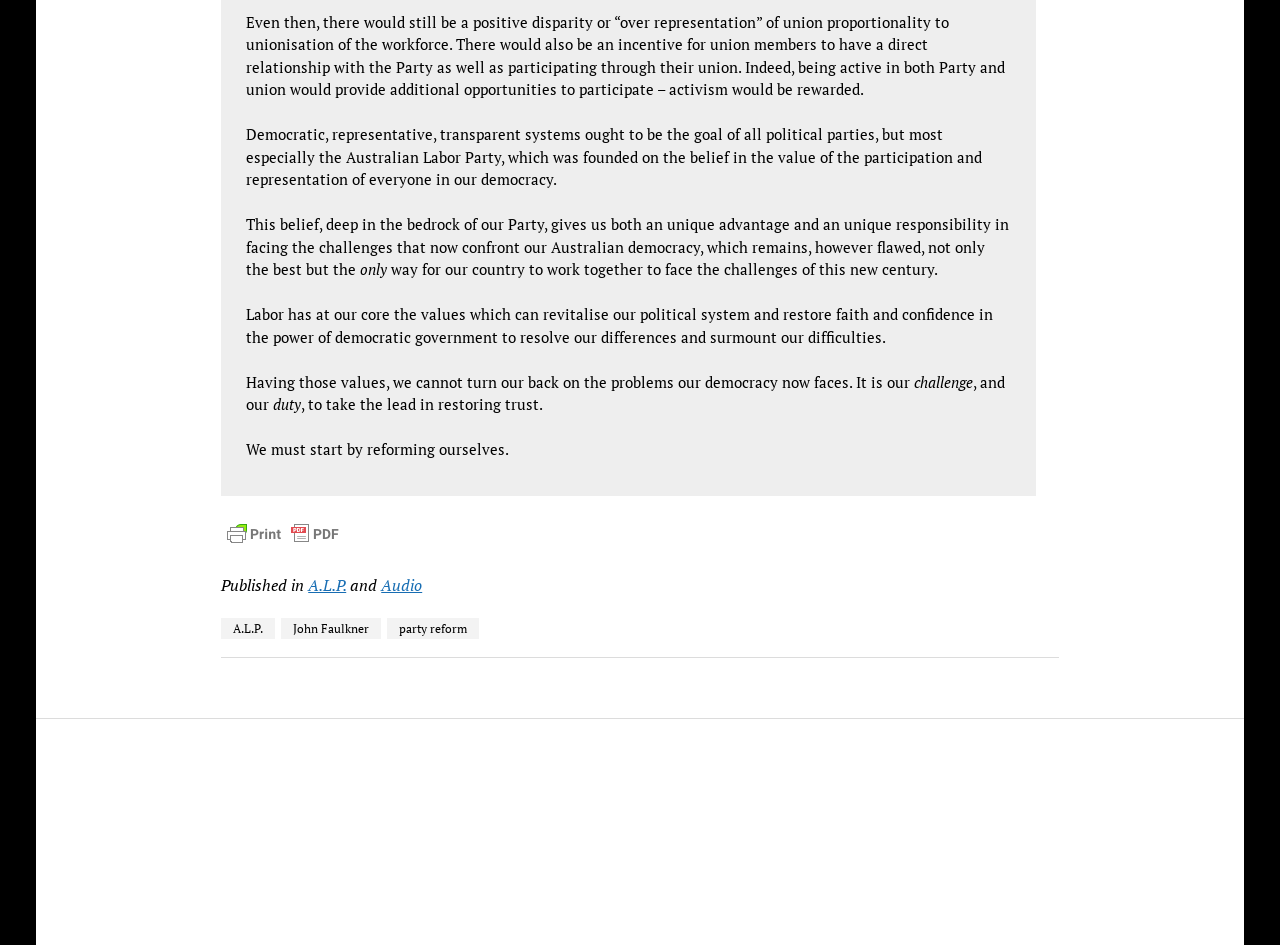Look at the image and write a detailed answer to the question: 
What is the relationship between the Labor Party and unions?

The text suggests that the Labor Party has a strong connection with unions, with union members having a direct relationship with the Party and participating through their union, indicating a close and interconnected relationship.